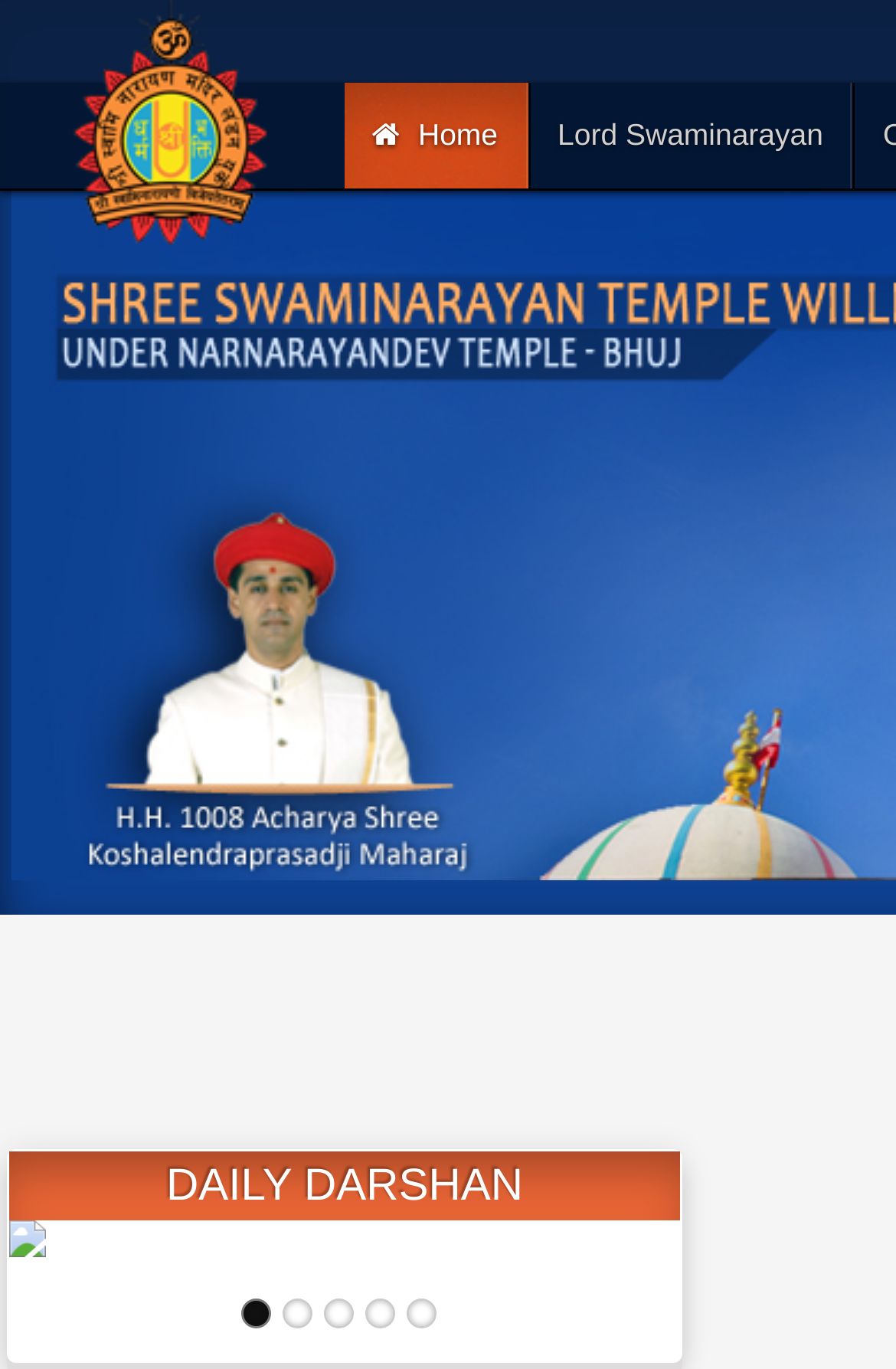Could you specify the bounding box coordinates for the clickable section to complete the following instruction: "go to home page"?

[0.385, 0.06, 0.589, 0.138]